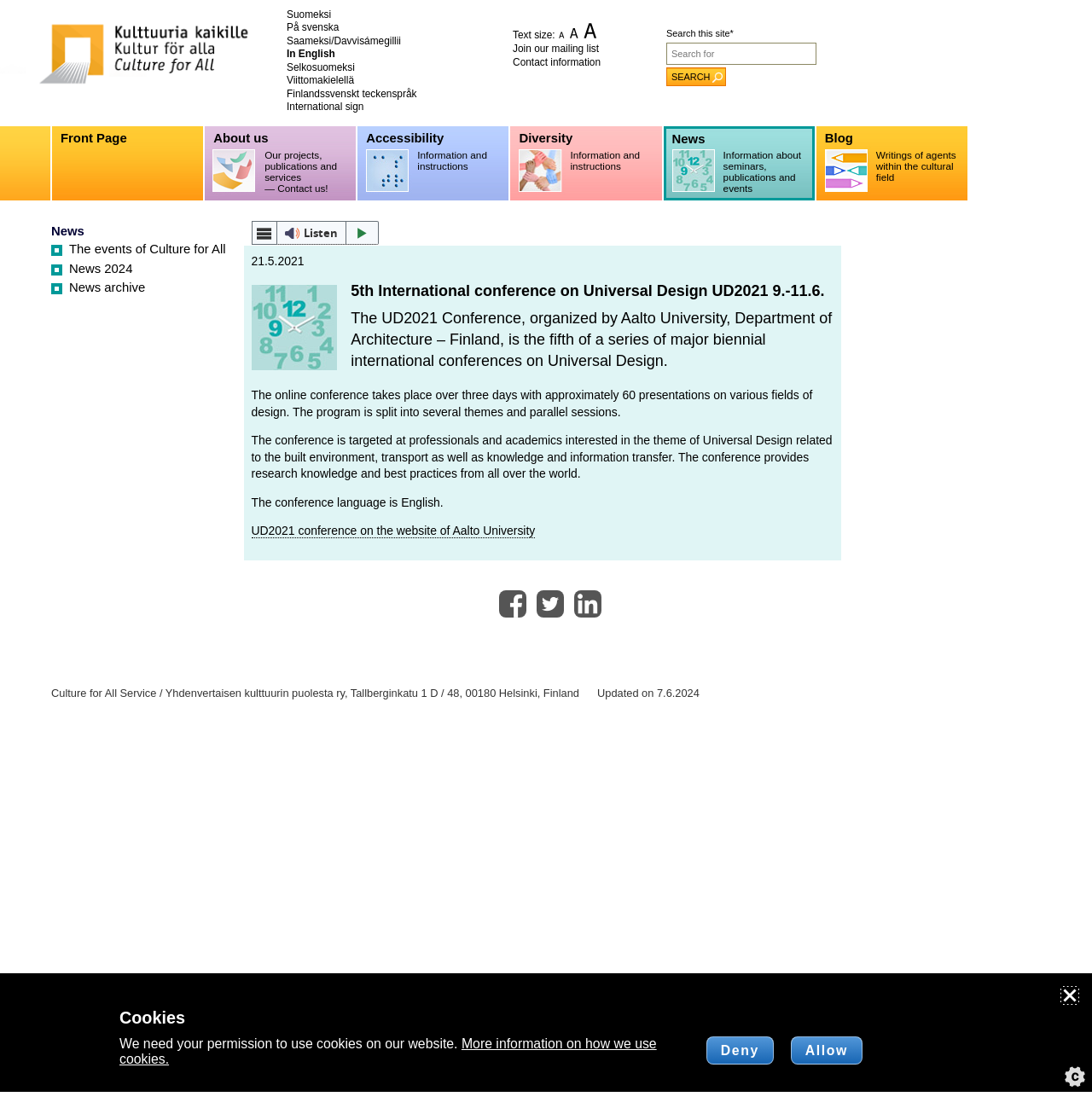Can you specify the bounding box coordinates of the area that needs to be clicked to fulfill the following instruction: "Read news about the 5th International conference on Universal Design"?

[0.23, 0.253, 0.763, 0.269]